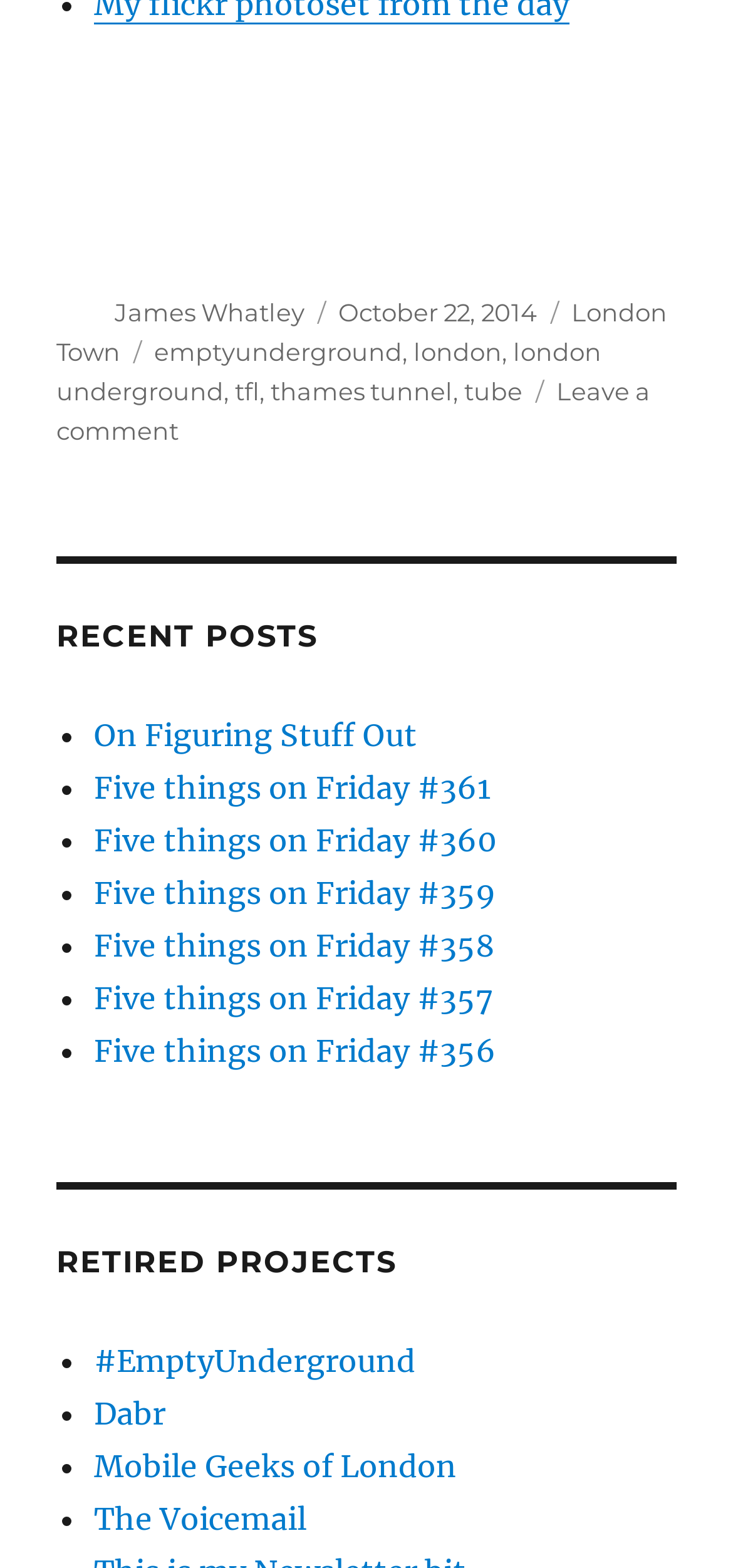Please specify the bounding box coordinates of the clickable region to carry out the following instruction: "Visit the page of 'EmptyUnderground'". The coordinates should be four float numbers between 0 and 1, in the format [left, top, right, bottom].

[0.128, 0.855, 0.567, 0.879]